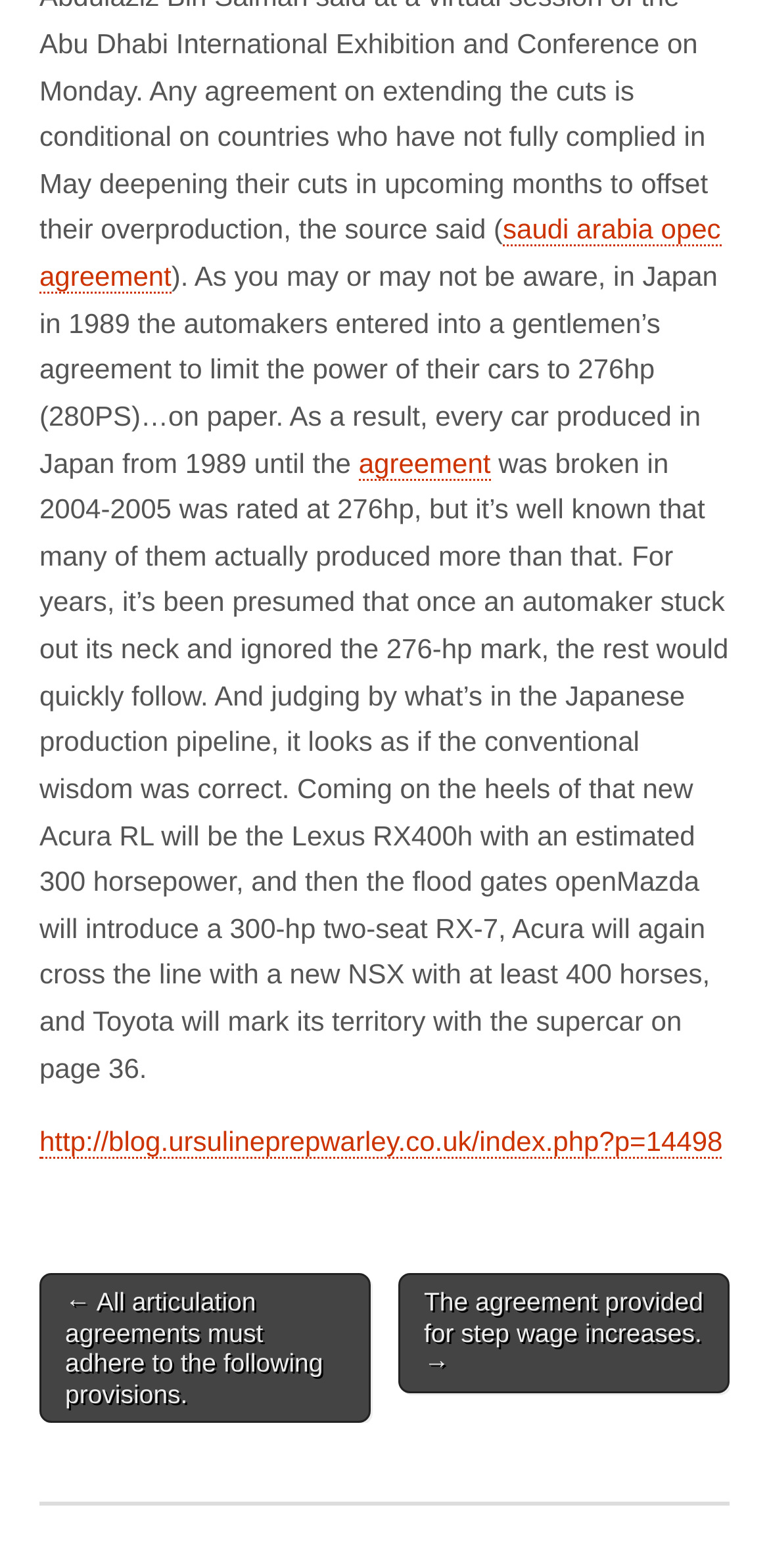How many links are there in the article?
Based on the image content, provide your answer in one word or a short phrase.

4